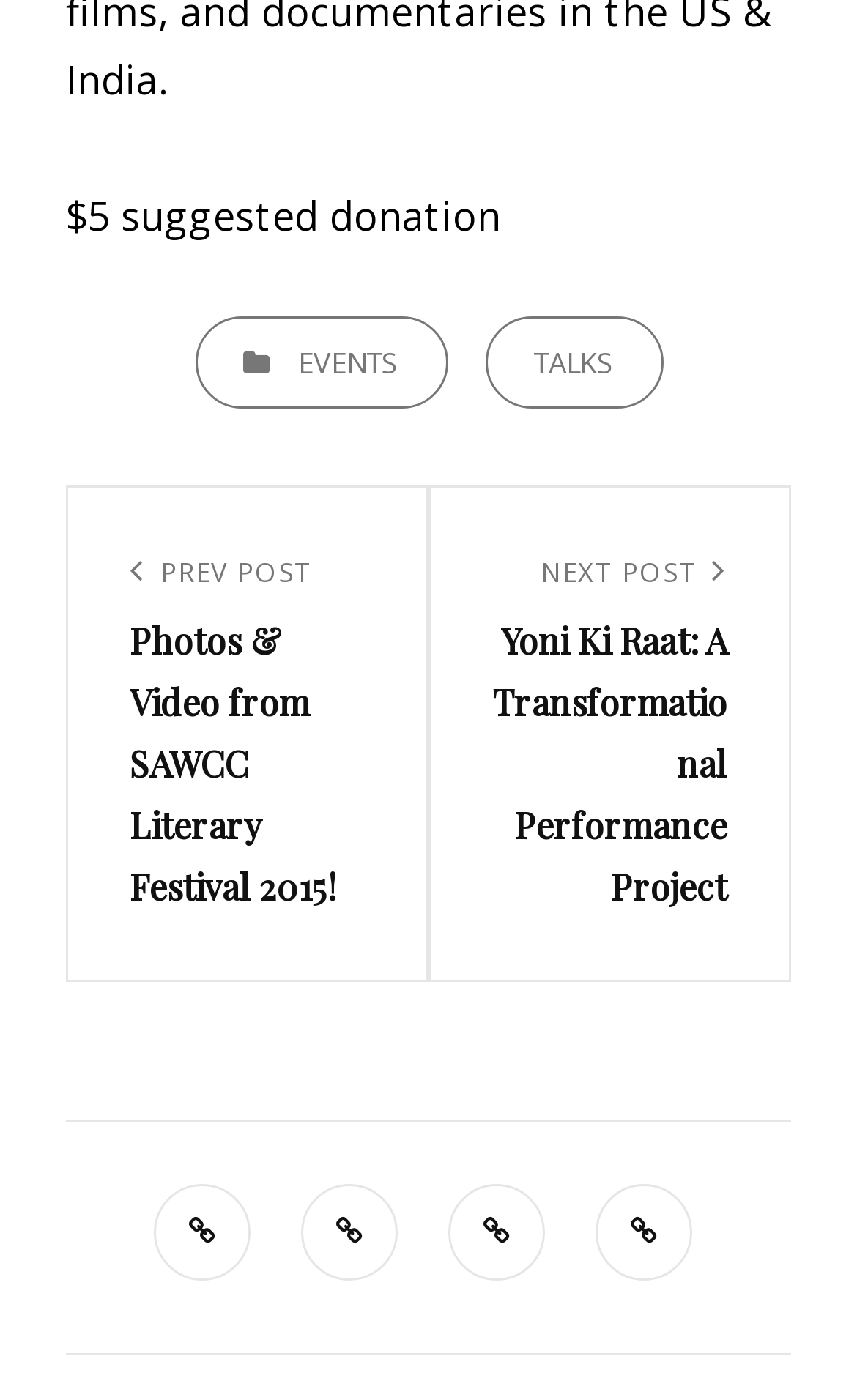Identify the bounding box coordinates of the clickable region to carry out the given instruction: "Read about Marco Arment".

None